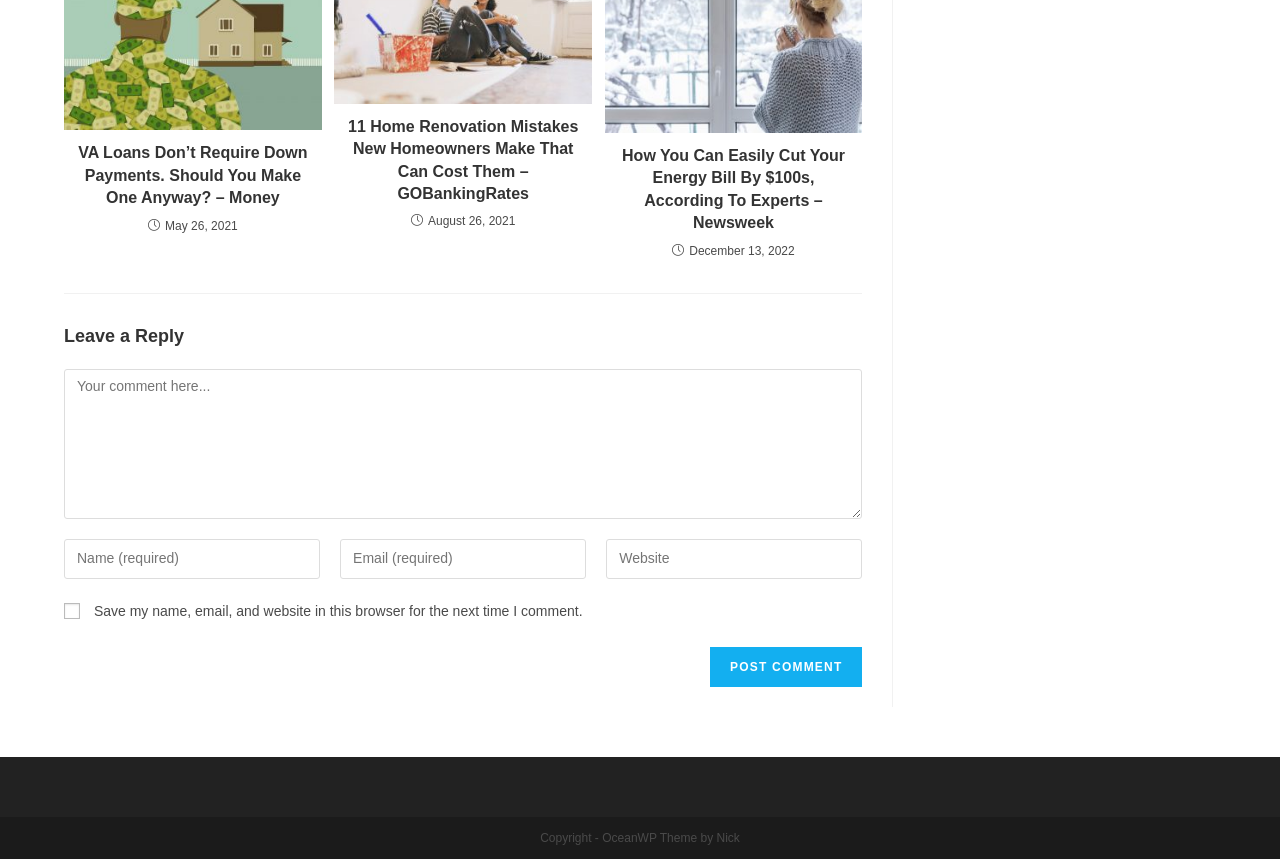Please identify the bounding box coordinates of the region to click in order to complete the given instruction: "Leave a comment". The coordinates should be four float numbers between 0 and 1, i.e., [left, top, right, bottom].

[0.05, 0.377, 0.674, 0.406]